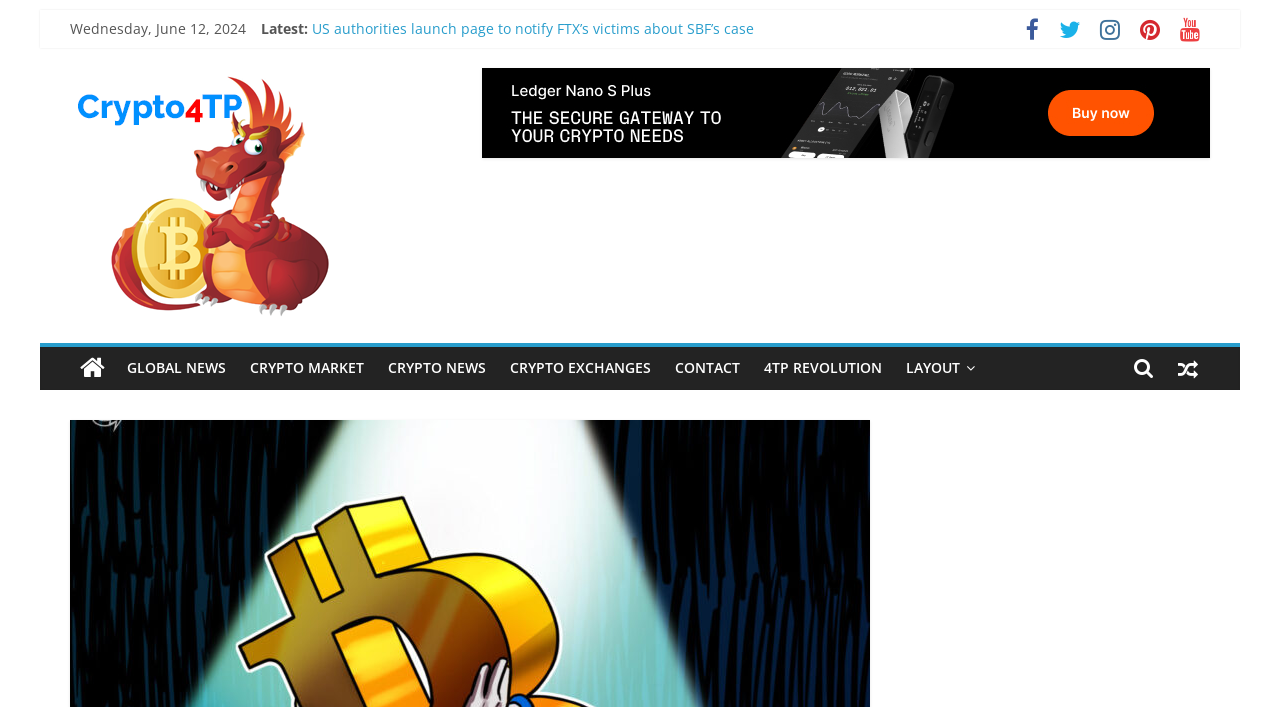Determine the bounding box coordinates for the UI element matching this description: "4TP REVOLUTION".

[0.588, 0.491, 0.698, 0.551]